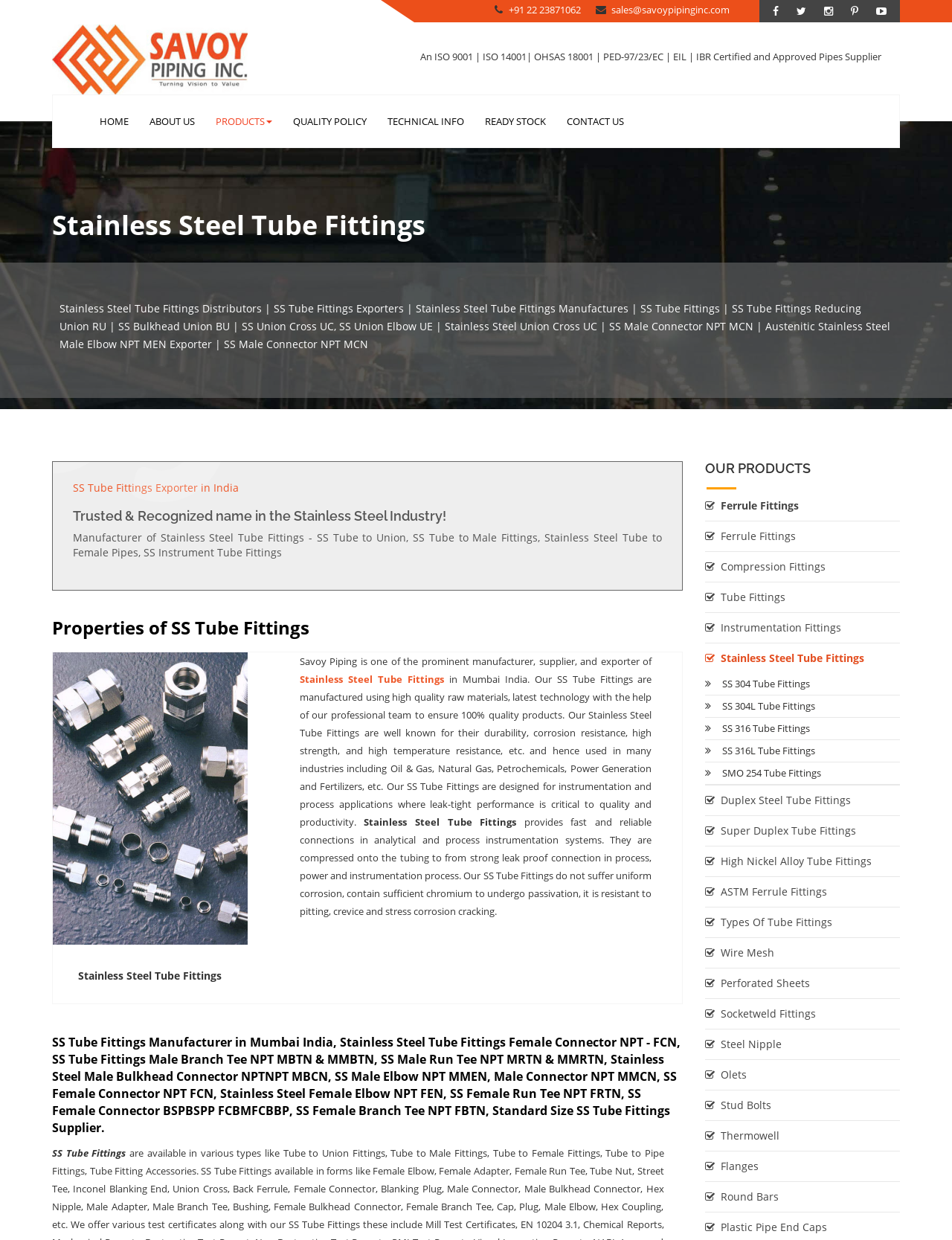Explain in detail what you observe on this webpage.

The webpage is about Savoy Piping Inc., a prominent manufacturer, supplier, and exporter of stainless steel tube fittings. At the top, there is a navigation menu with links to "HOME", "ABOUT US", "PRODUCTS", "QUALITY POLICY", "TECHNICAL INFO", "READY STOCK", and "CONTACT US". Below the navigation menu, there is a heading "Stainless Steel Tube Fittings" followed by a brief description of the company's products and services.

On the left side, there is a section with a heading "SS Tube Fittings Exporter in India" and a subheading "Trusted & Recognized name in the Stainless Steel Industry!". This section highlights the company's expertise and reputation in the industry.

To the right of this section, there is a block of text describing the properties of SS tube fittings, including their durability, corrosion resistance, high strength, and high-temperature resistance. Below this text, there is an image of SS tube fittings.

Further down the page, there is a section with a heading "OUR PRODUCTS" followed by a list of links to various products, including ferrule fittings, compression fittings, tube fittings, instrumentation fittings, and stainless steel tube fittings. Each link is accompanied by an icon.

The page also features a section with a heading "SS Tube Fittings Manufacturer in Mumbai India" that lists various types of tube fittings, including female connectors, male branch tees, and male run tees.

At the bottom of the page, there is a list of links to different types of tube fittings, including duplex steel tube fittings, super duplex tube fittings, and high nickel alloy tube fittings.